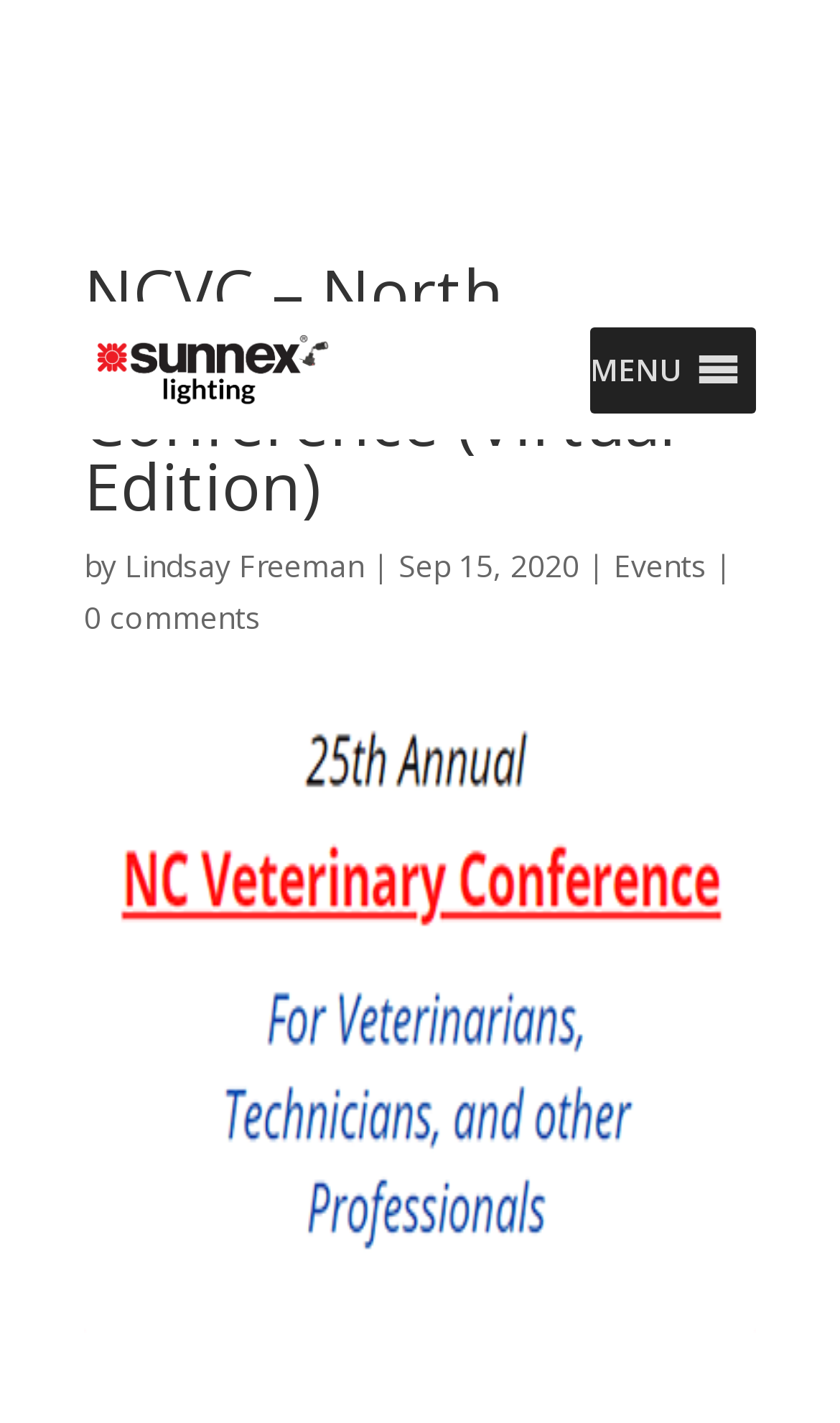Please analyze the image and provide a thorough answer to the question:
What is the date of the NCVC event?

The question can be answered by inferring the date of the event from the meta description, which mentions that NCVC is looking a little different for 2020, and the date range is not explicitly mentioned on the webpage, but based on the context, it can be assumed that the event is happening from October 1st to December 31, 2020.